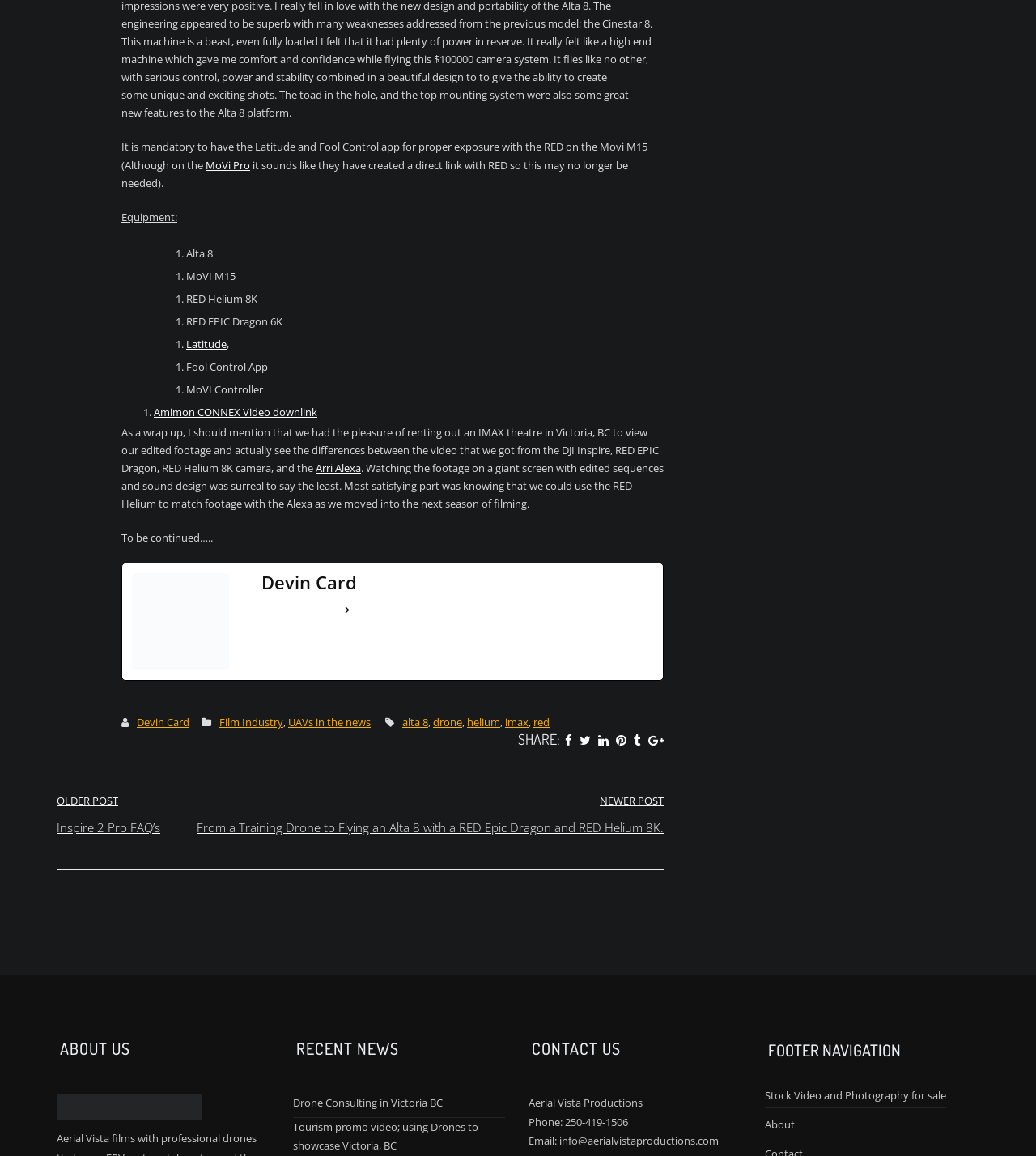Find the bounding box coordinates of the element's region that should be clicked in order to follow the given instruction: "View the author's full bio". The coordinates should consist of four float numbers between 0 and 1, i.e., [left, top, right, bottom].

[0.252, 0.52, 0.329, 0.535]